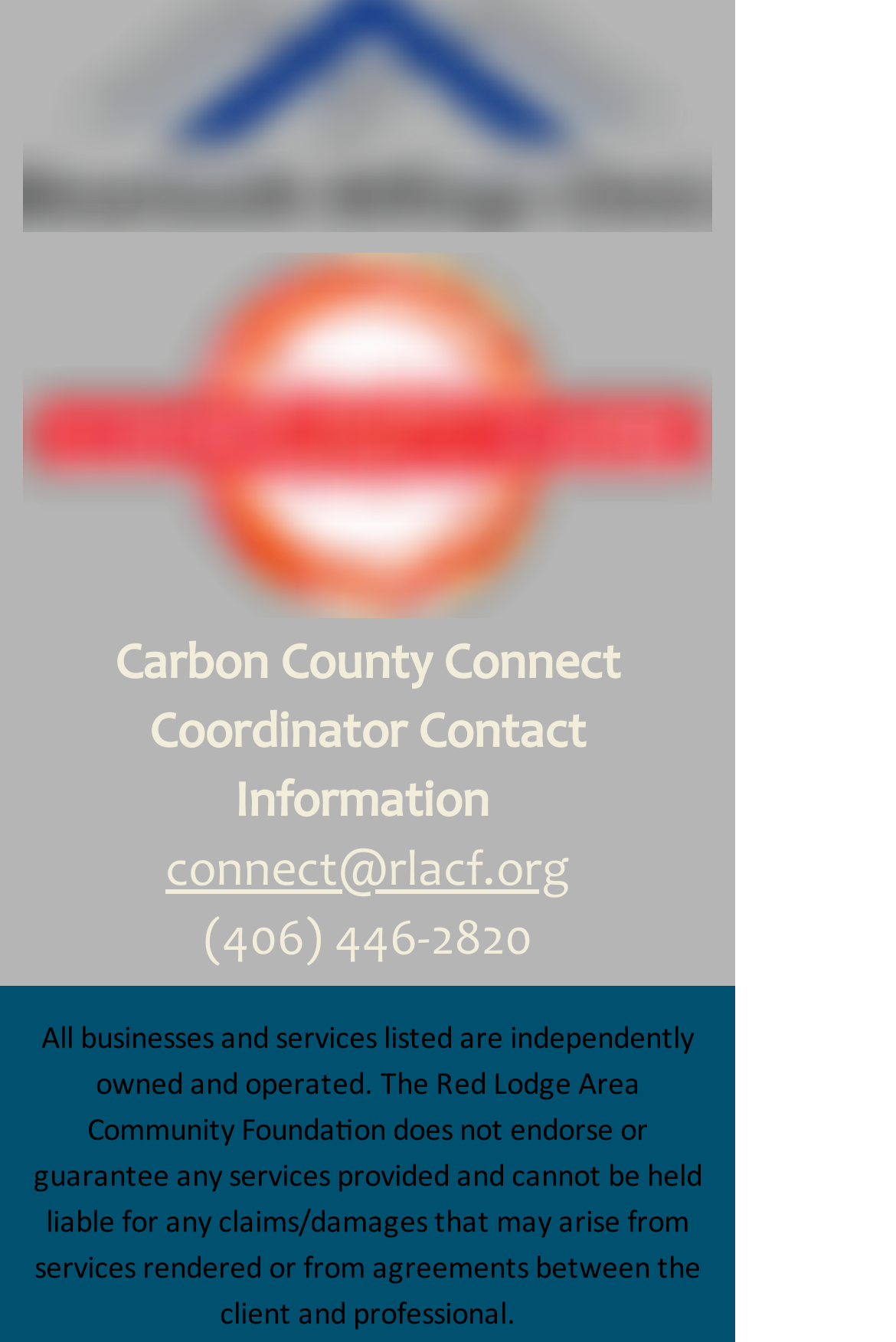Using the given element description, provide the bounding box coordinates (top-left x, top-left y, bottom-right x, bottom-right y) for the corresponding UI element in the screenshot: connect@rlacf.org

[0.185, 0.632, 0.636, 0.67]